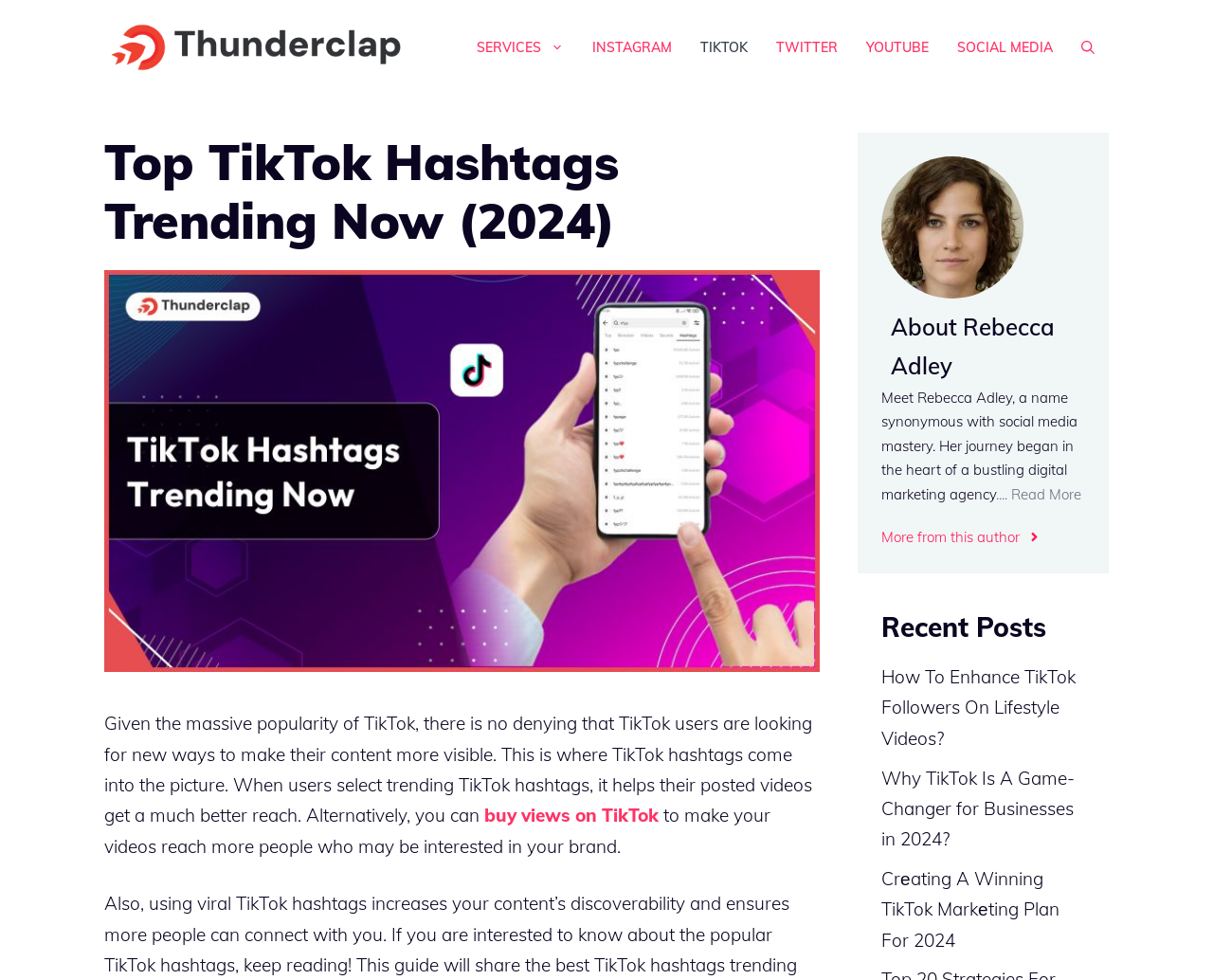Find the bounding box coordinates of the element I should click to carry out the following instruction: "Read more about Rebecca Adley".

[0.821, 0.495, 0.891, 0.513]